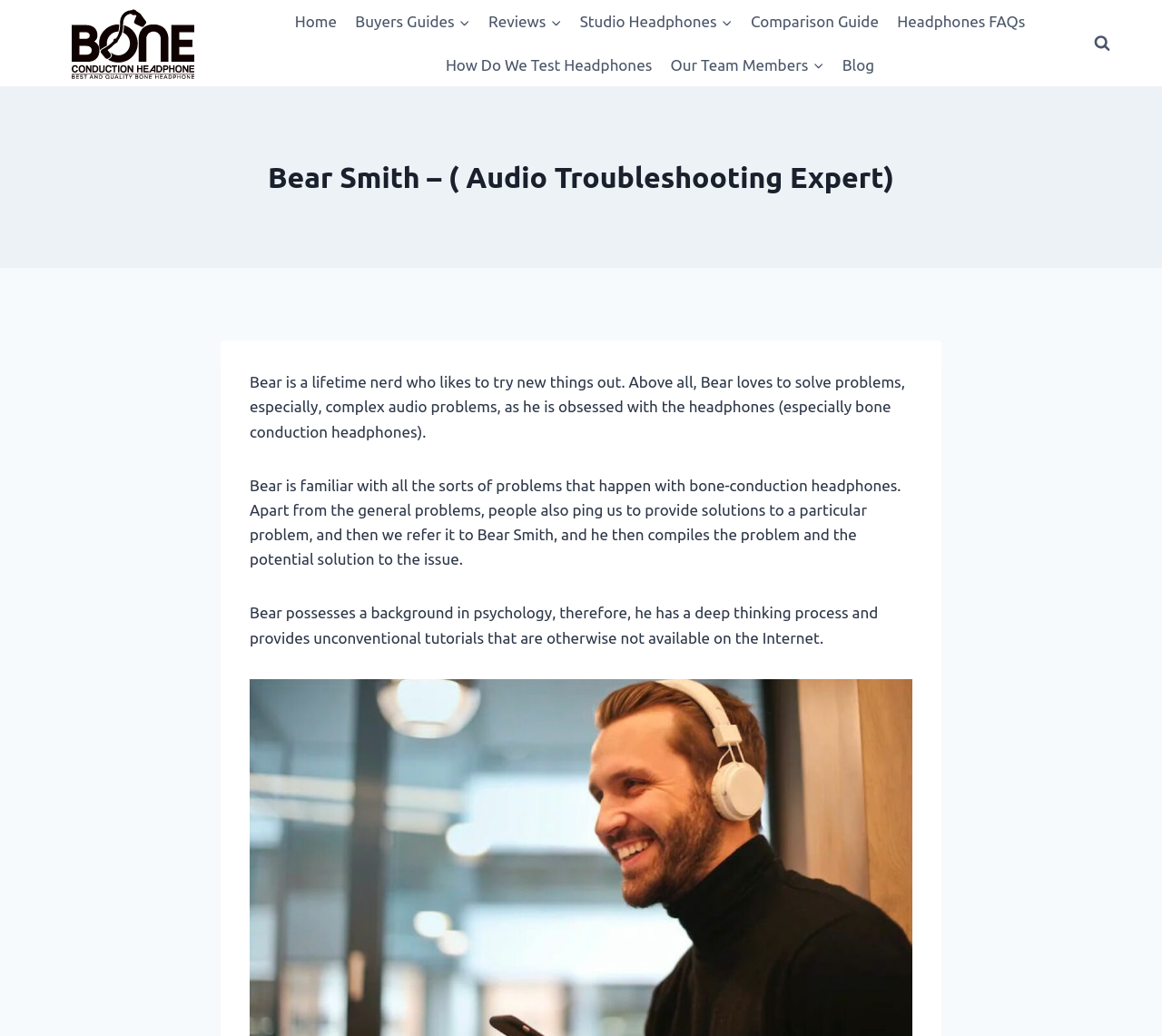Please answer the following question using a single word or phrase: What is the name of the navigation section?

Primary Navigation